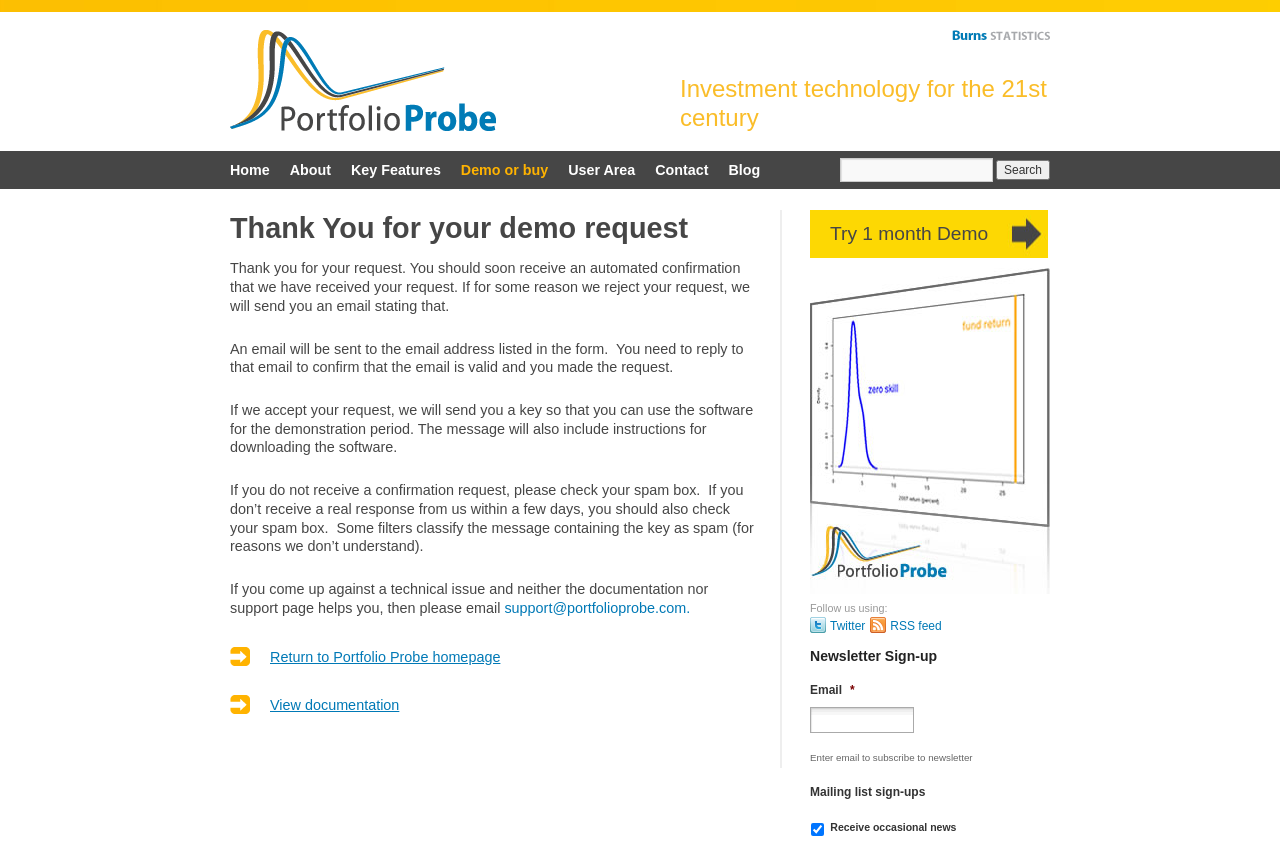How can I get a demo of the software?
Answer the question with a single word or phrase, referring to the image.

Try 1 month Demo